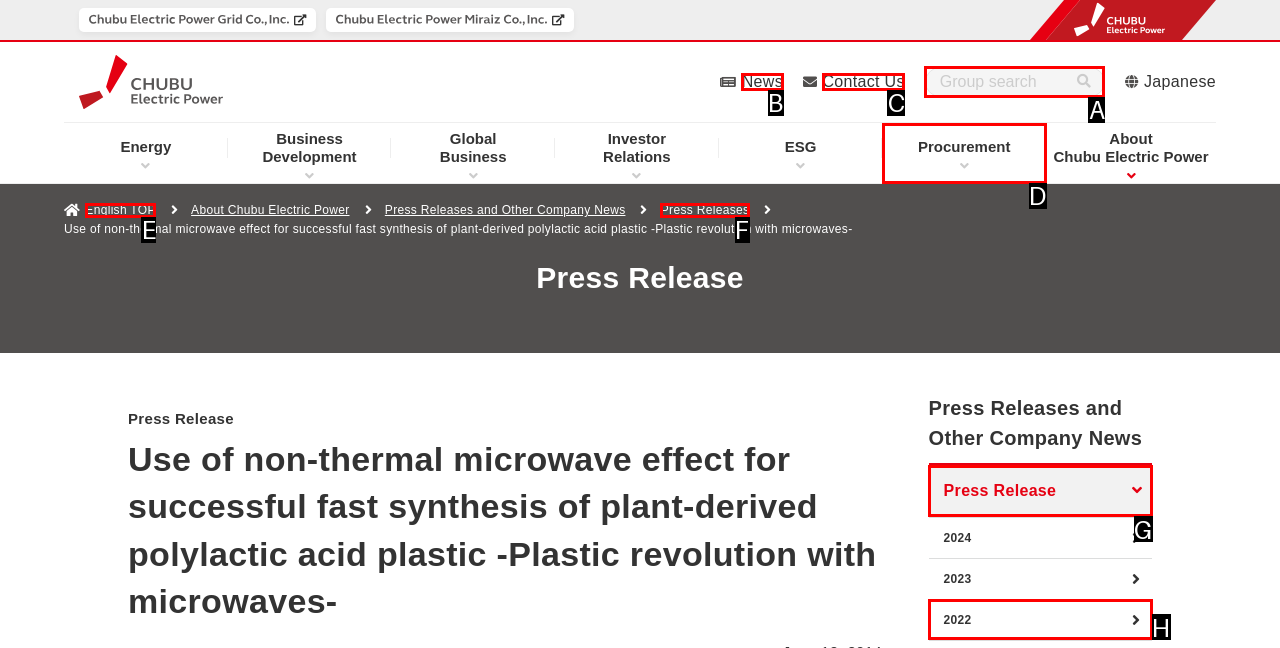Identify the appropriate choice to fulfill this task: Search in the group search box
Respond with the letter corresponding to the correct option.

A